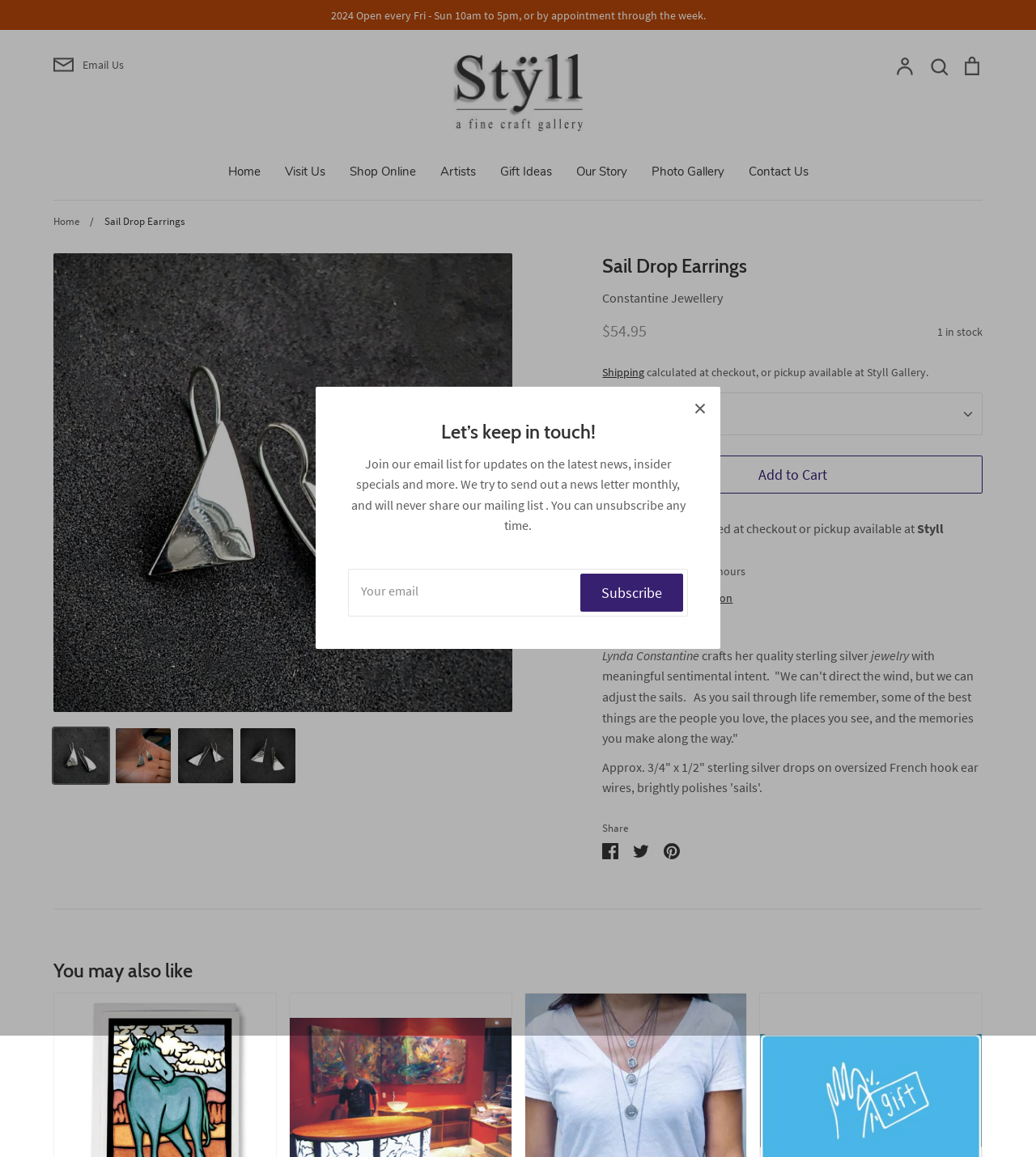Identify the bounding box coordinates of the specific part of the webpage to click to complete this instruction: "Search our store".

[0.149, 0.041, 0.808, 0.073]